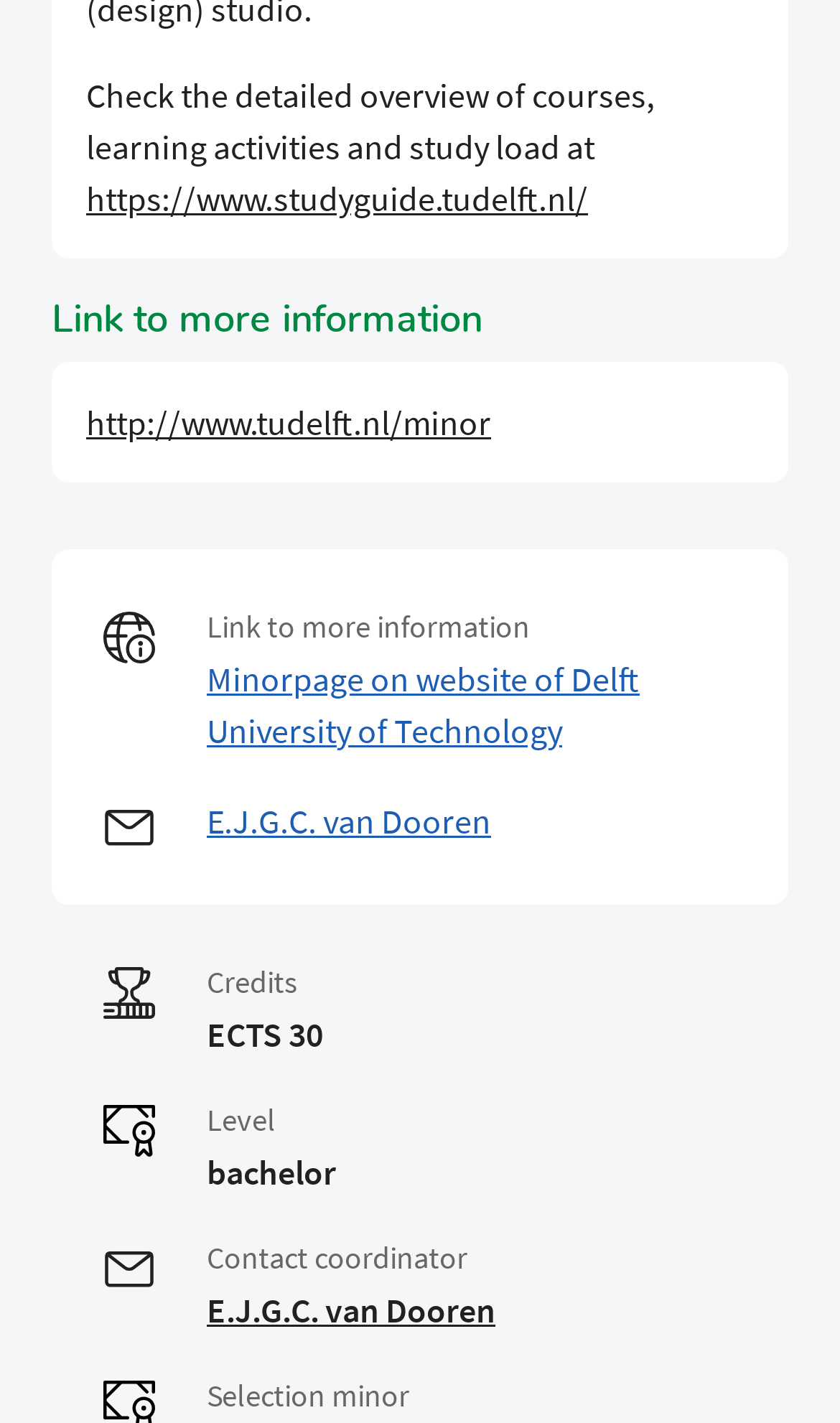How many links are there to more information?
Look at the image and provide a short answer using one word or a phrase.

2